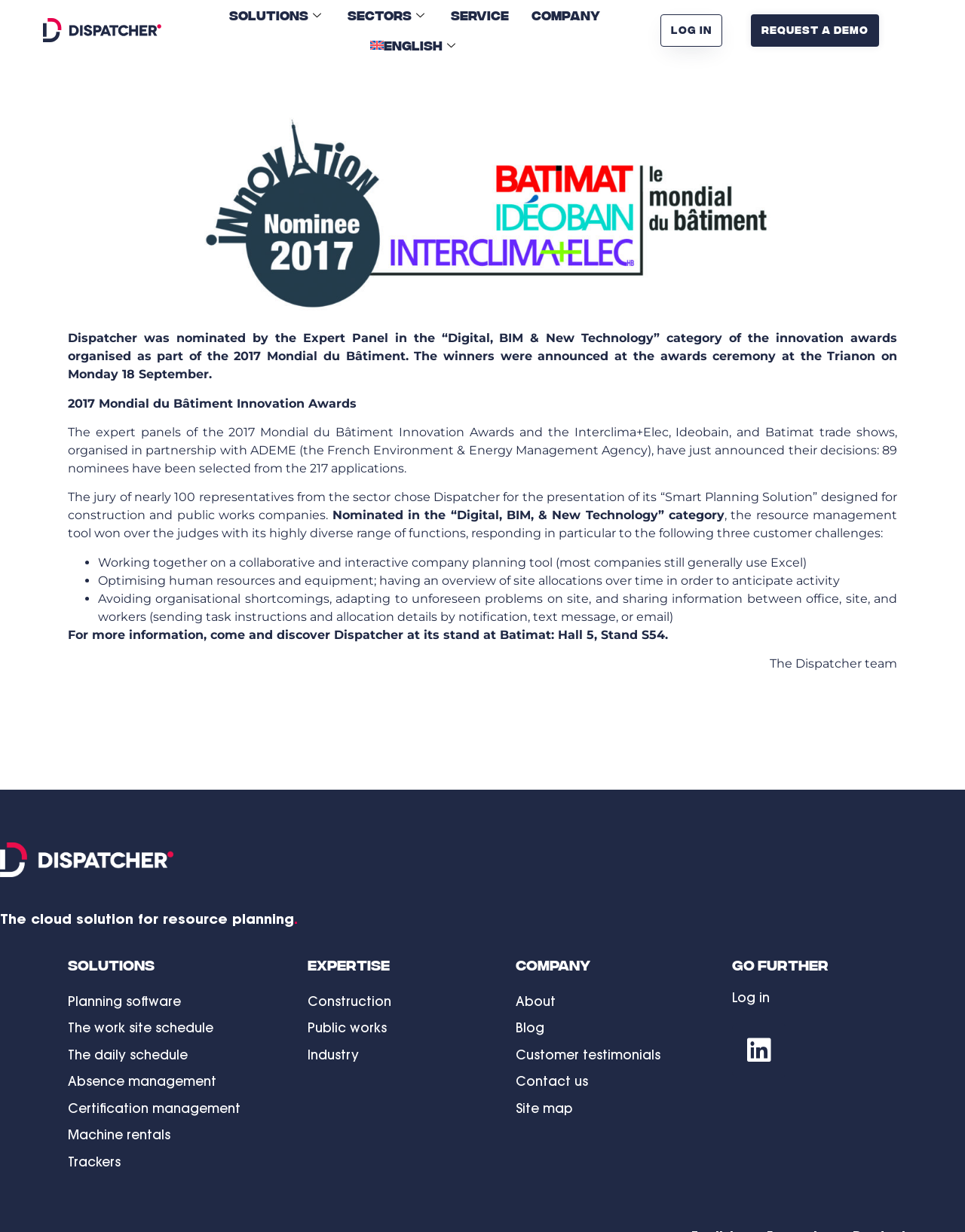Can you identify the bounding box coordinates of the clickable region needed to carry out this instruction: 'View the Dispatcher logo'? The coordinates should be four float numbers within the range of 0 to 1, stated as [left, top, right, bottom].

[0.045, 0.015, 0.167, 0.034]